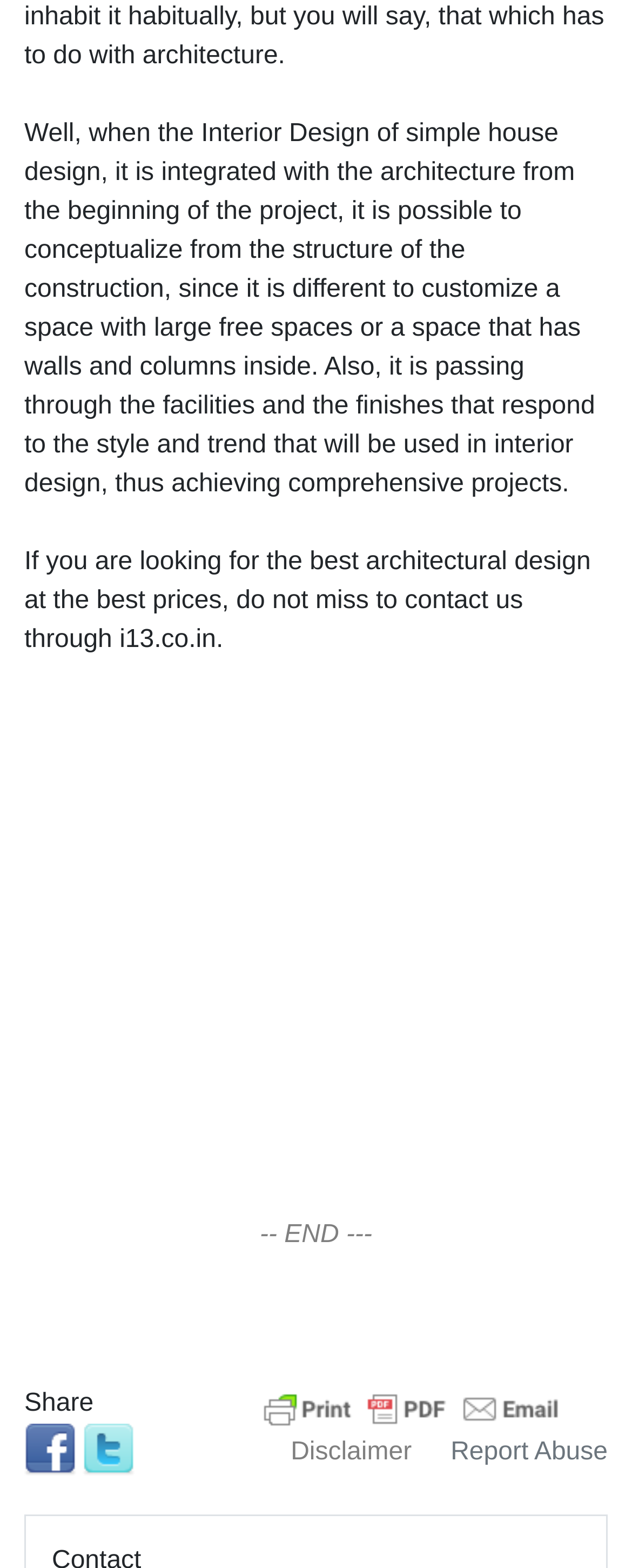What is the business address?
Utilize the image to construct a detailed and well-explained answer.

The business address is listed in the table under the 'Business Address' column, which is '152 Khandla road New york building construction'.